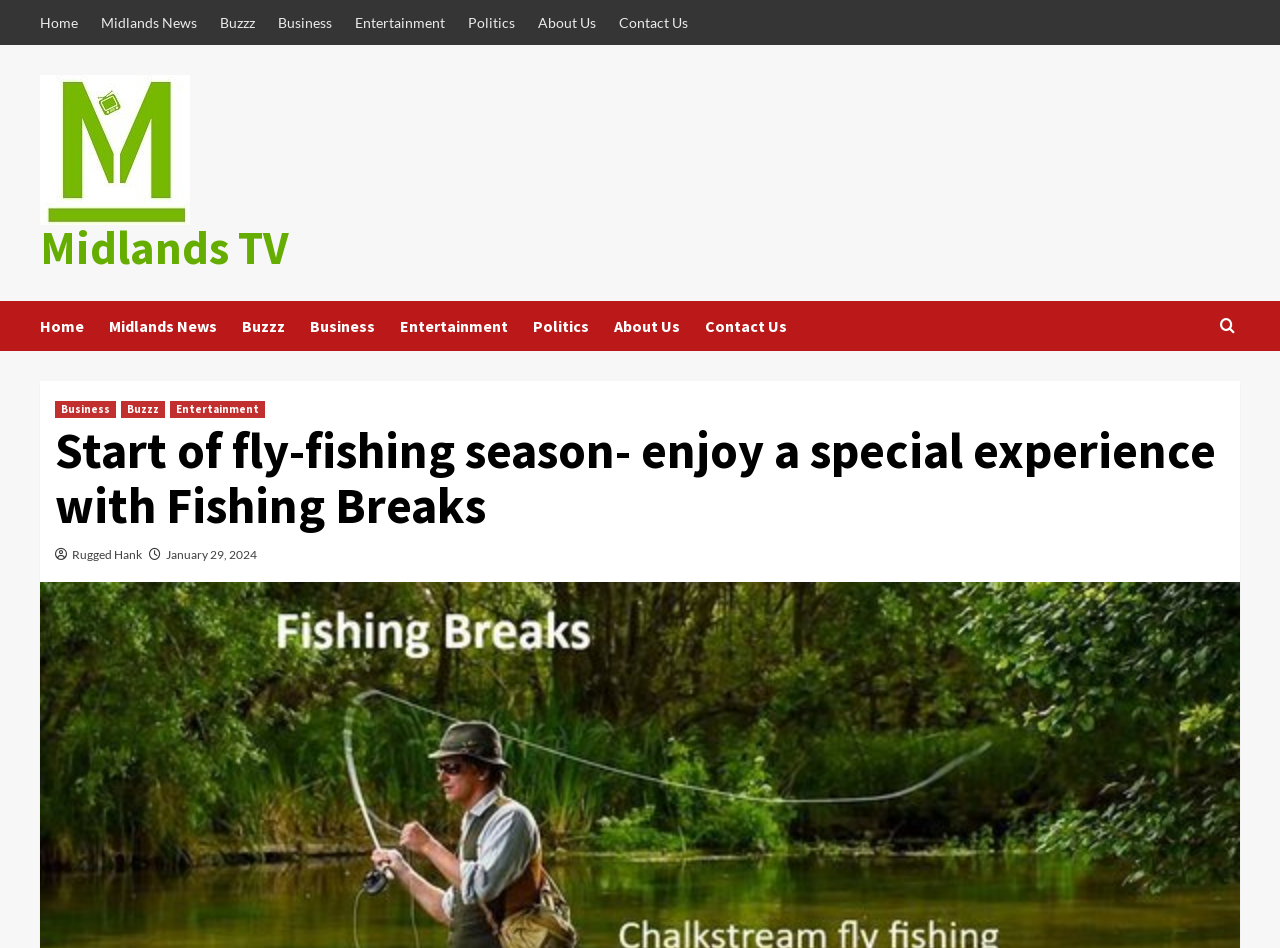Please find and give the text of the main heading on the webpage.

Start of fly-fishing season- enjoy a special experience with Fishing Breaks